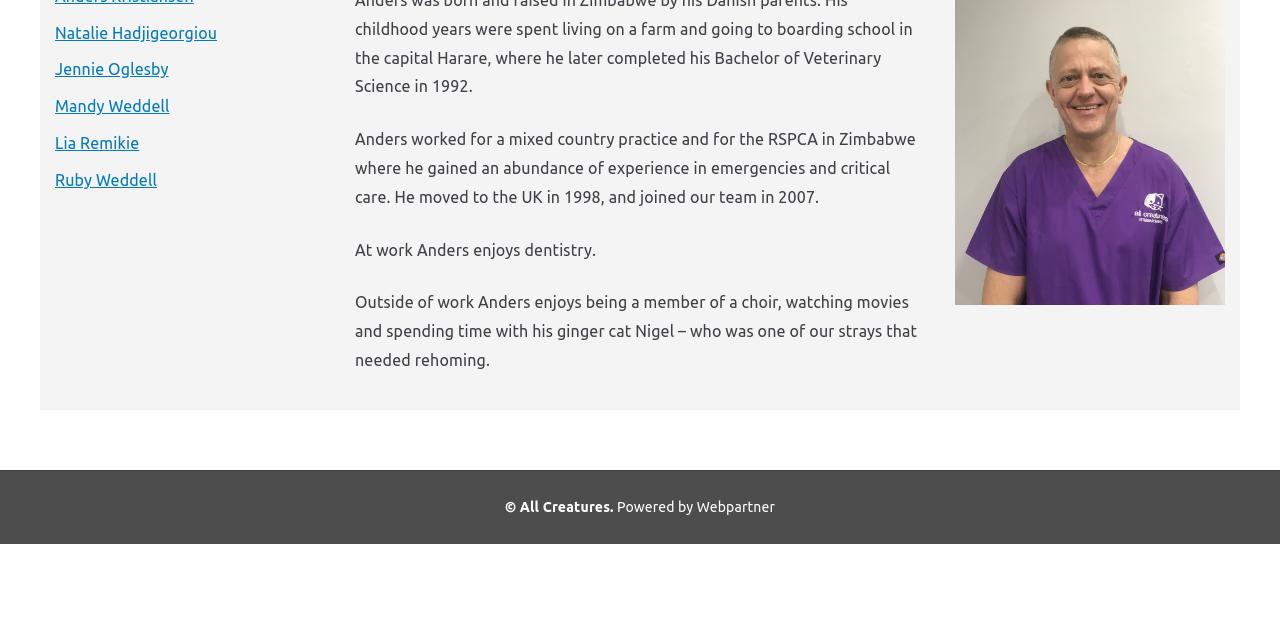Using the provided element description: "Ruby Weddell", determine the bounding box coordinates of the corresponding UI element in the screenshot.

[0.043, 0.259, 0.123, 0.304]